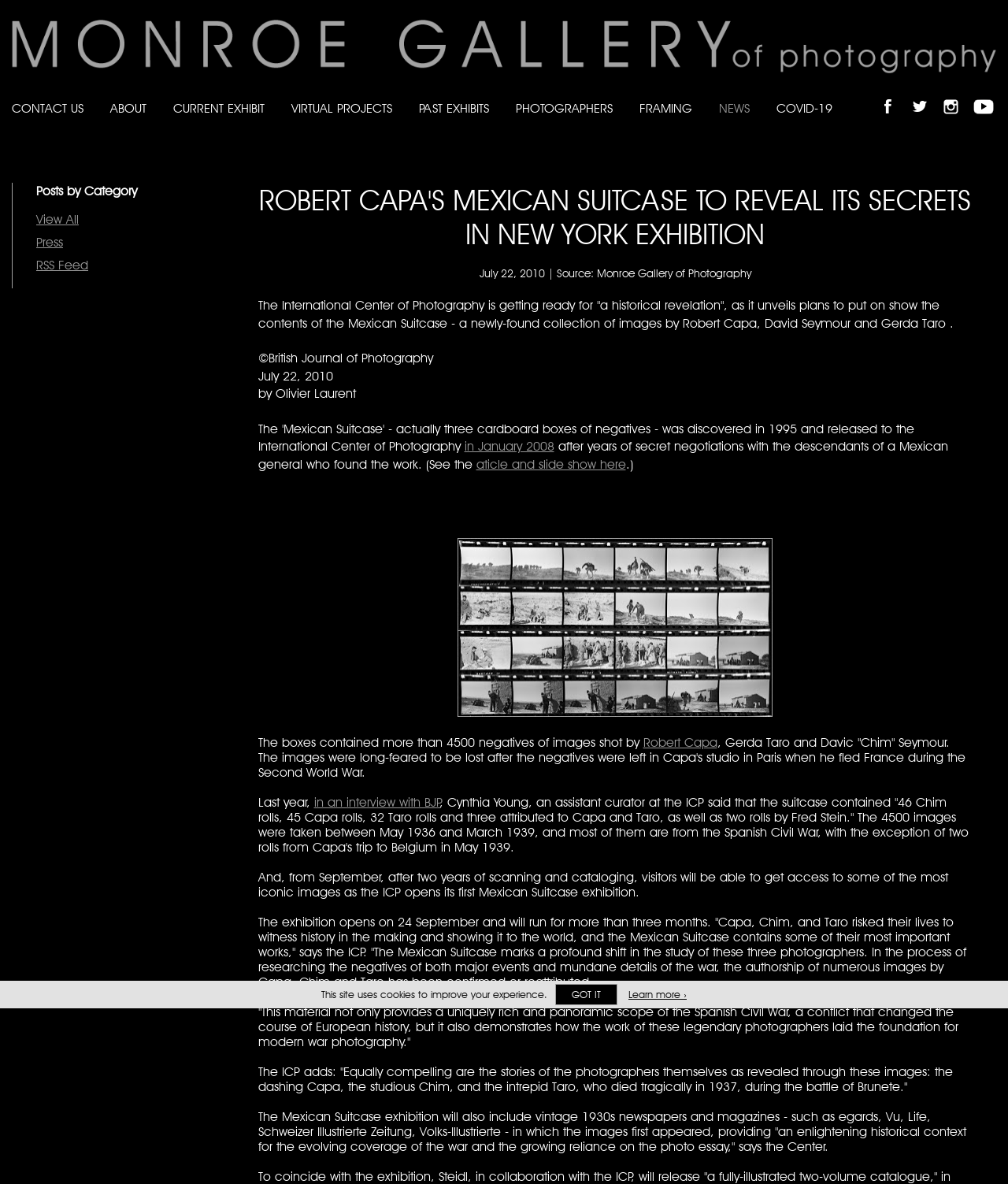Who is the author of the article?
Carefully analyze the image and provide a detailed answer to the question.

I found the answer by reading the text in the webpage, which mentions 'by Olivier Laurent' at the bottom of the article. This suggests that Olivier Laurent is the author of the article.